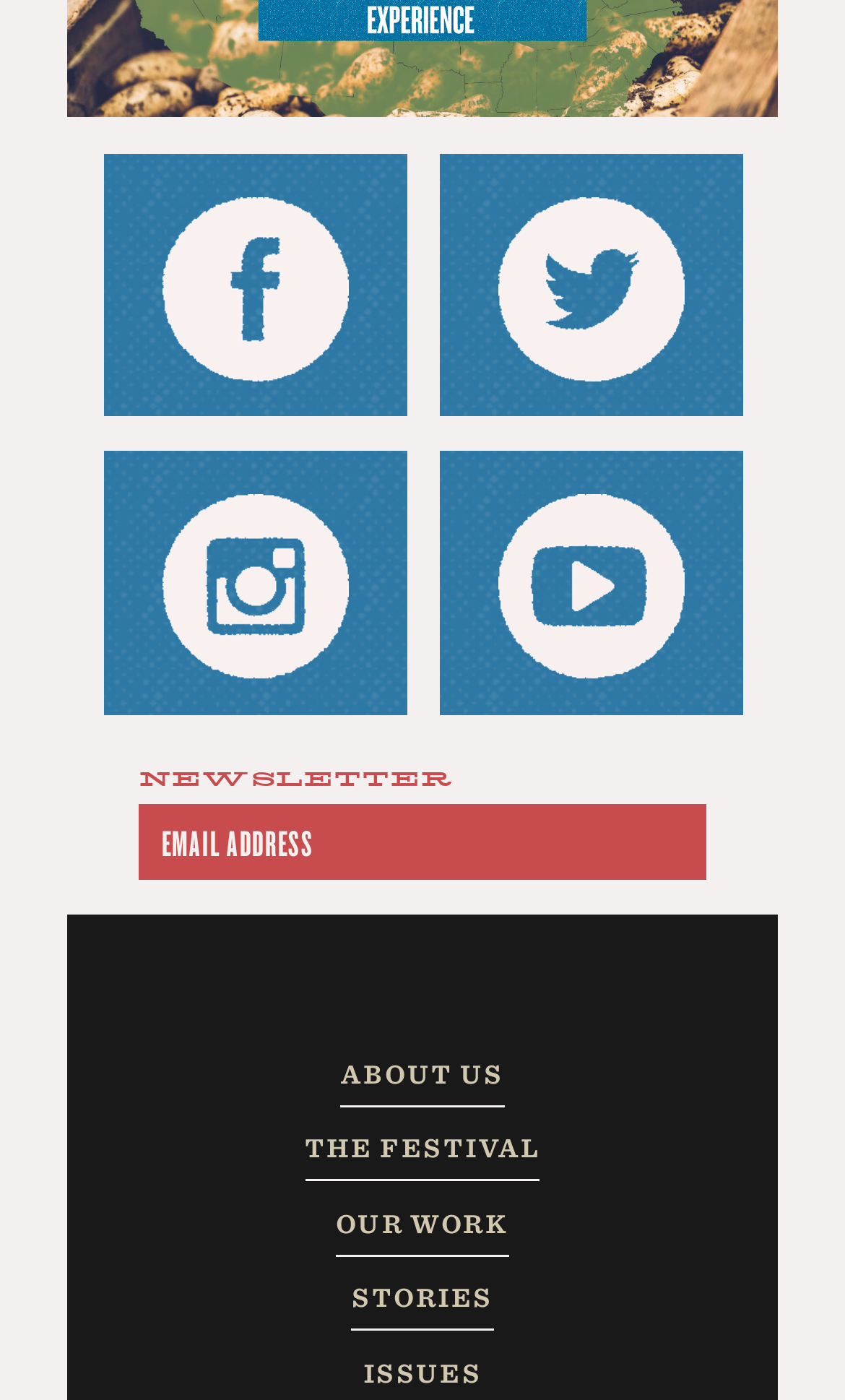Find the bounding box coordinates of the clickable region needed to perform the following instruction: "Read our stories". The coordinates should be provided as four float numbers between 0 and 1, i.e., [left, top, right, bottom].

[0.417, 0.906, 0.583, 0.95]